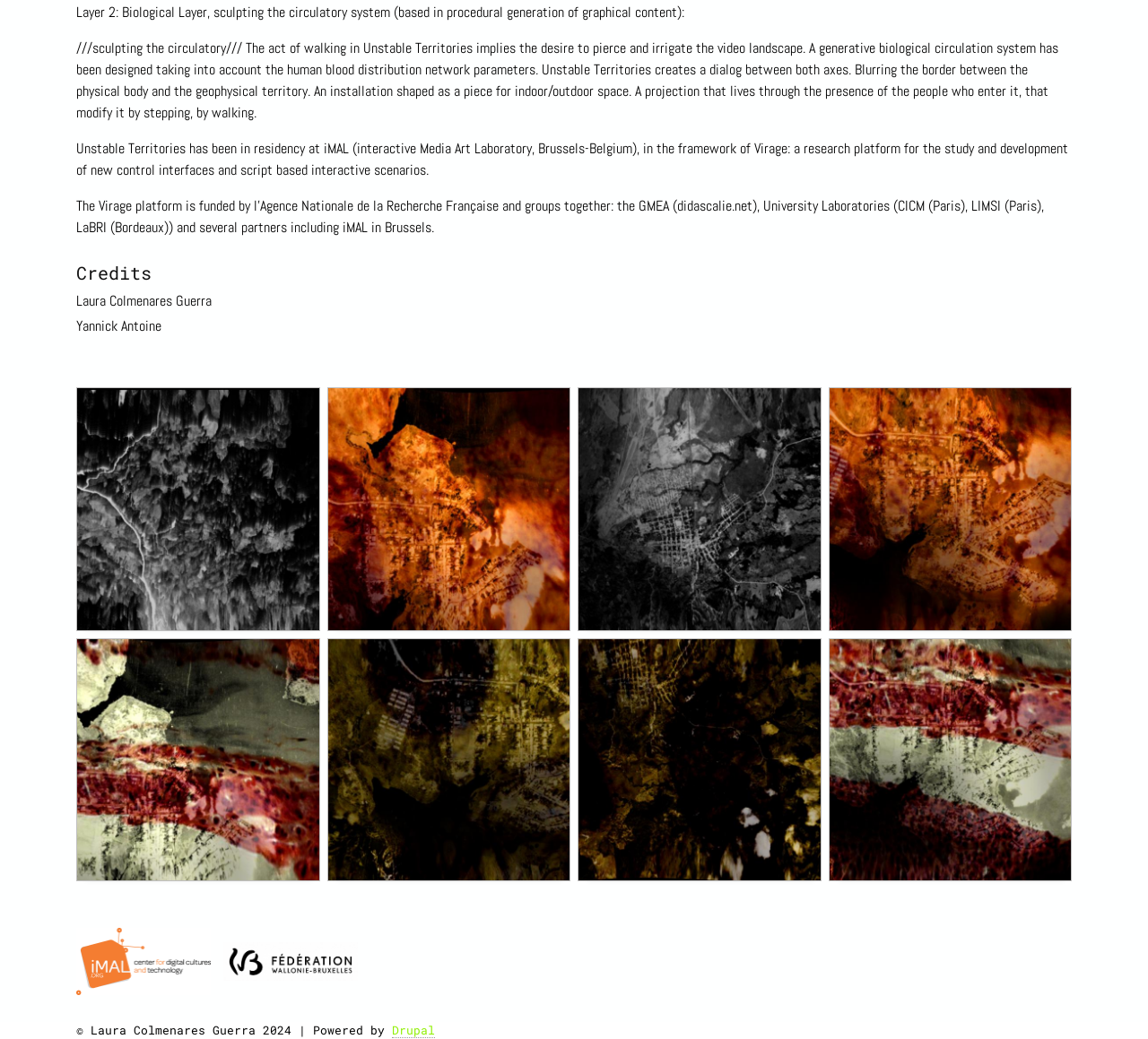Kindly determine the bounding box coordinates of the area that needs to be clicked to fulfill this instruction: "Click the 'Drupal' link".

[0.341, 0.984, 0.379, 0.999]